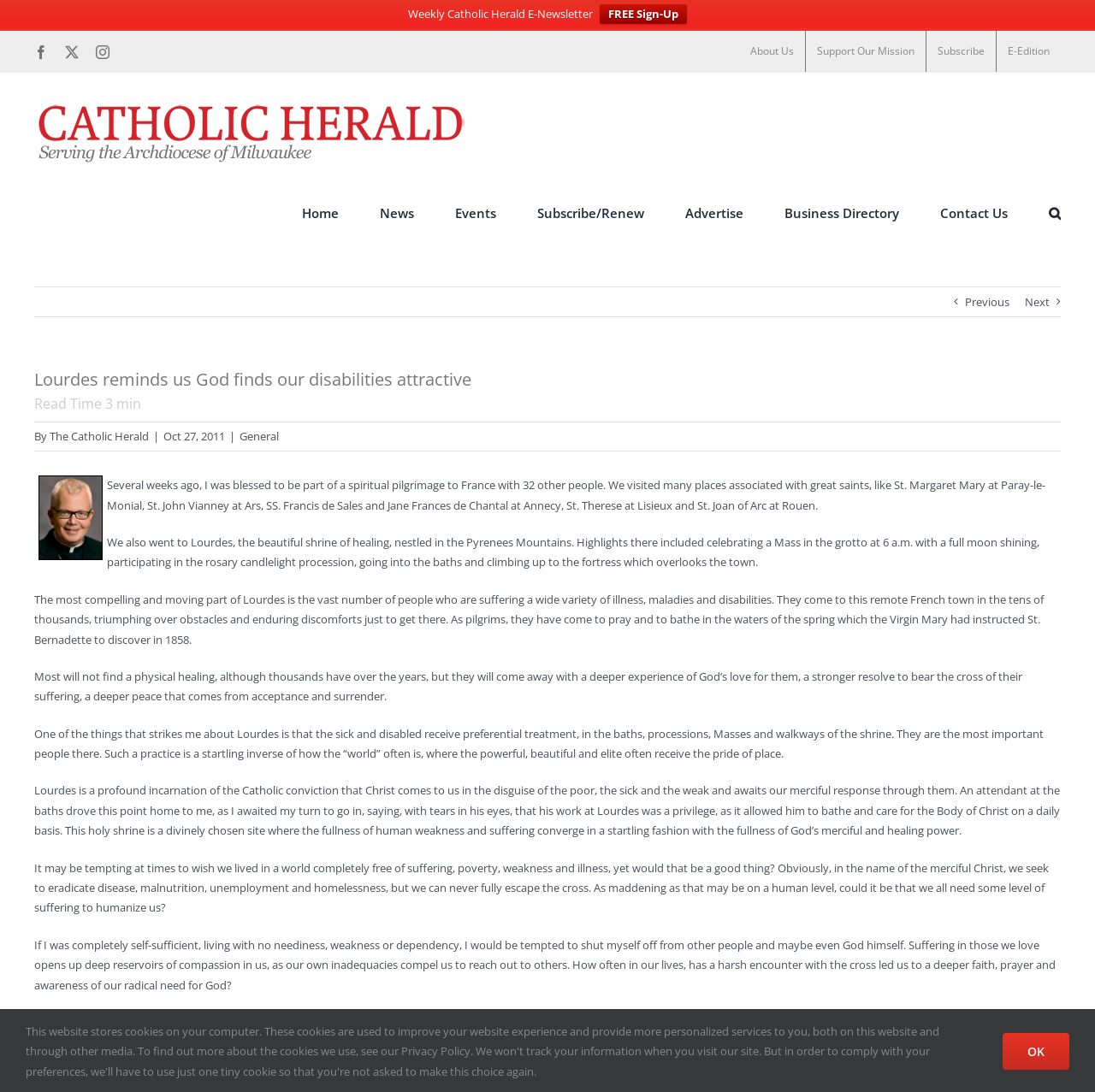Determine the main headline of the webpage and provide its text.

Lourdes reminds us God finds our disabilities attractive
Read Time 3 min